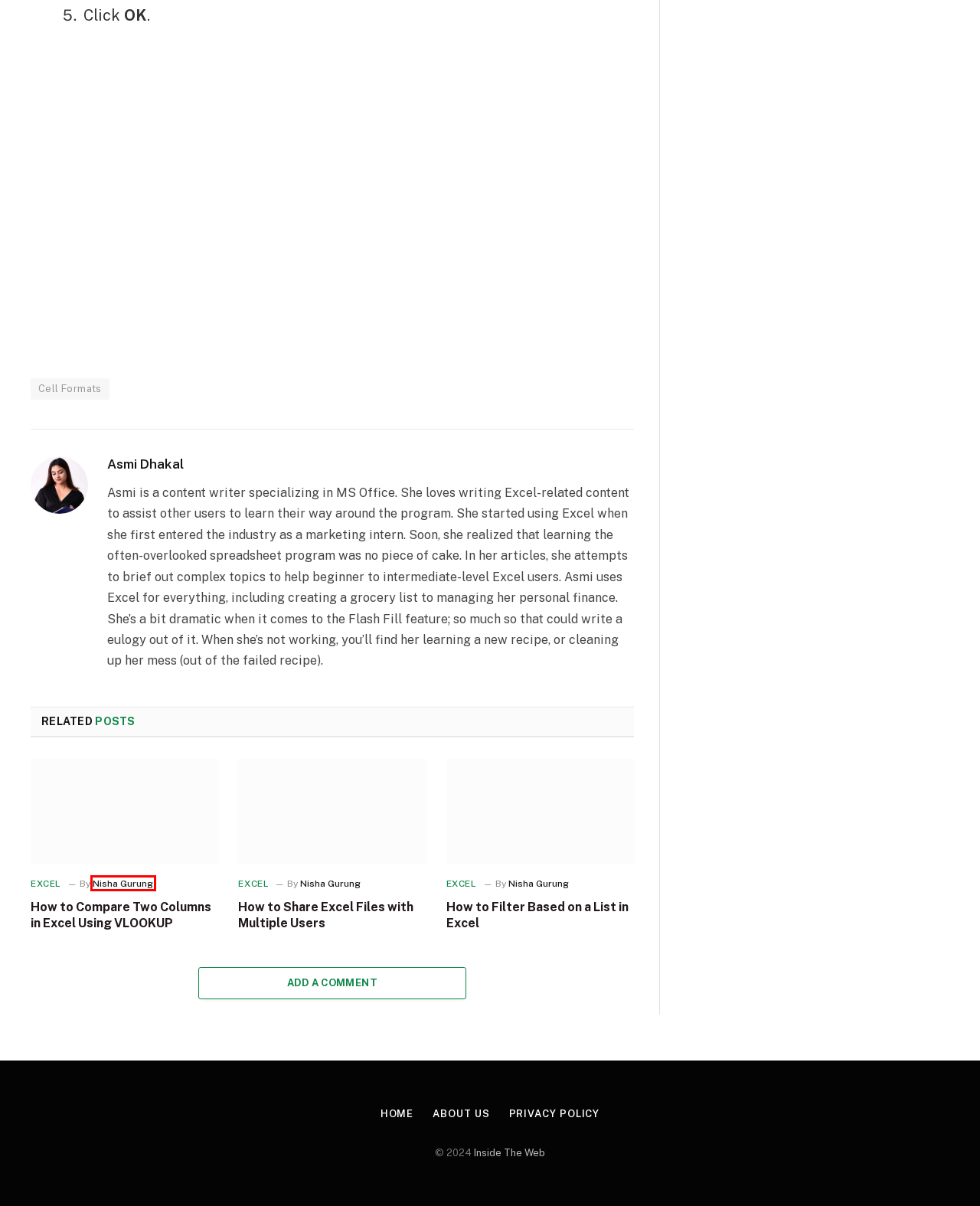You are provided with a screenshot of a webpage that includes a red rectangle bounding box. Please choose the most appropriate webpage description that matches the new webpage after clicking the element within the red bounding box. Here are the candidates:
A. How to Share Excel Files with Multiple Users
B. How to Filter Based on a List in Excel
C. About Inside the Web
D. Privacy Policy
E. Email | Inside The Web
F. How to Compare Two Columns in Excel Using VLOOKUP
G. Nisha Gurung, Author at Inside The Web
H. Cell Formats | Inside The Web

G